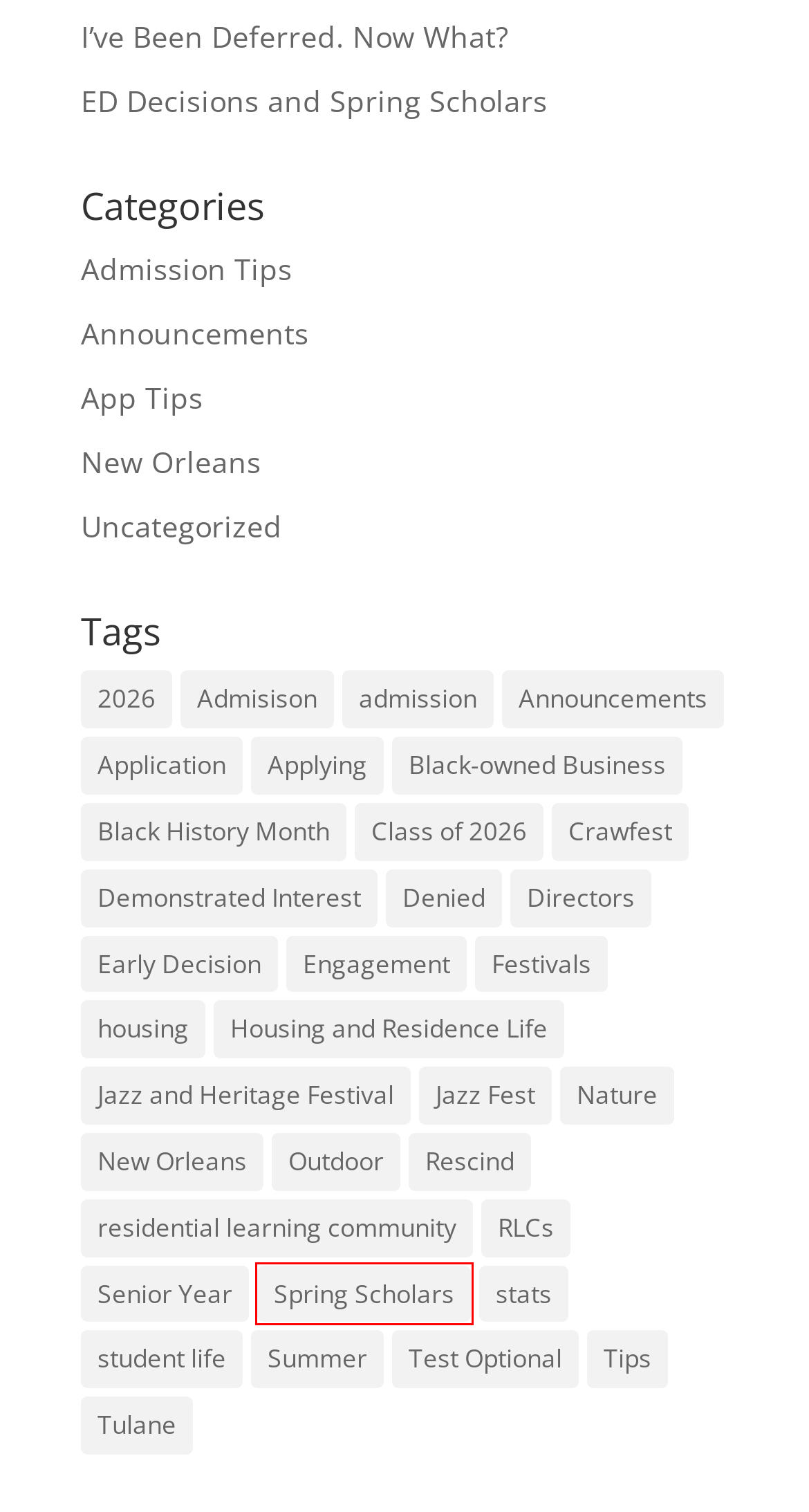Given a webpage screenshot featuring a red rectangle around a UI element, please determine the best description for the new webpage that appears after the element within the bounding box is clicked. The options are:
A. Applying | Undergraduate Admission Blog
B. RLCs | Undergraduate Admission Blog
C. Black-owned Business | Undergraduate Admission Blog
D. housing | Undergraduate Admission Blog
E. residential learning community | Undergraduate Admission Blog
F. Admisison | Undergraduate Admission Blog
G. Jazz Fest | Undergraduate Admission Blog
H. Spring Scholars | Undergraduate Admission Blog

H